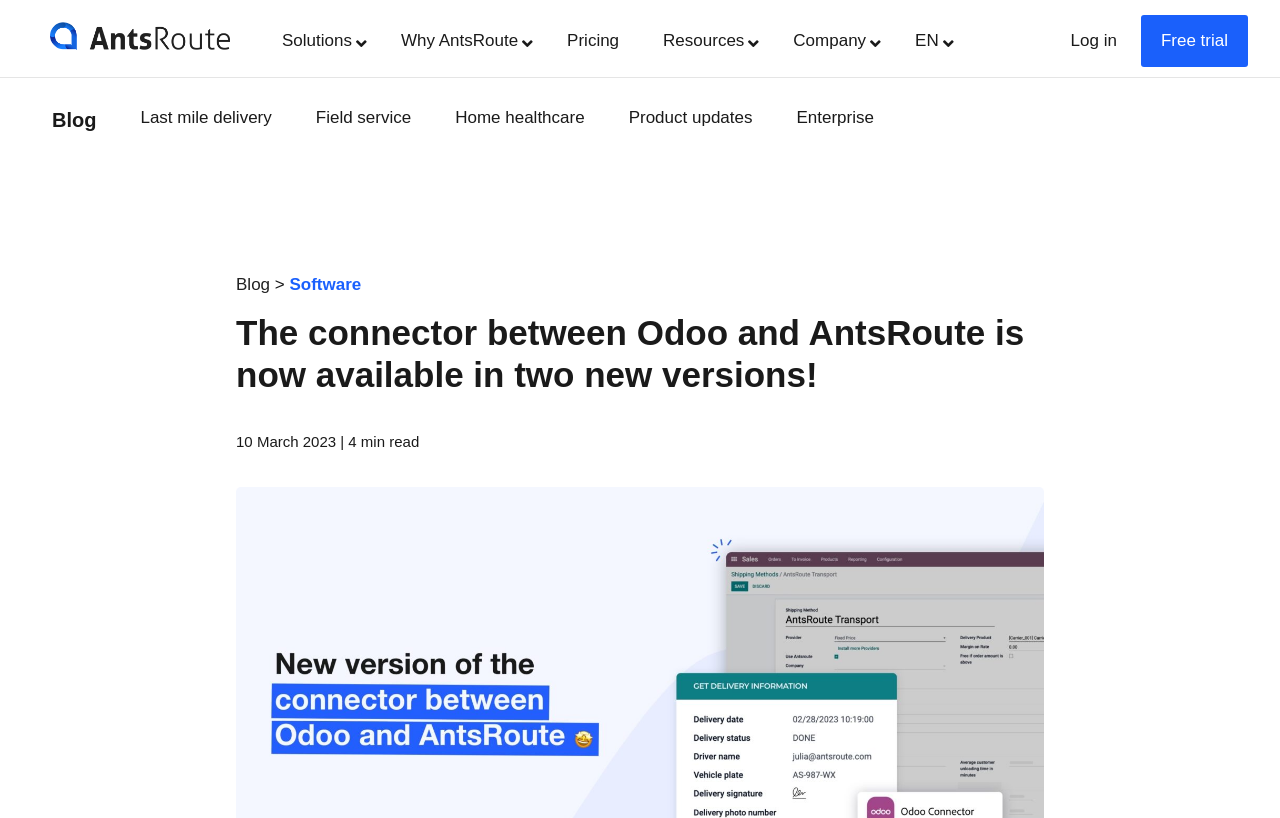What is the logo of AntsRoute?
Could you please answer the question thoroughly and with as much detail as possible?

The logo of AntsRoute is located at the top left corner of the webpage, and it's an image with the bounding box coordinates [0.039, 0.027, 0.18, 0.061].